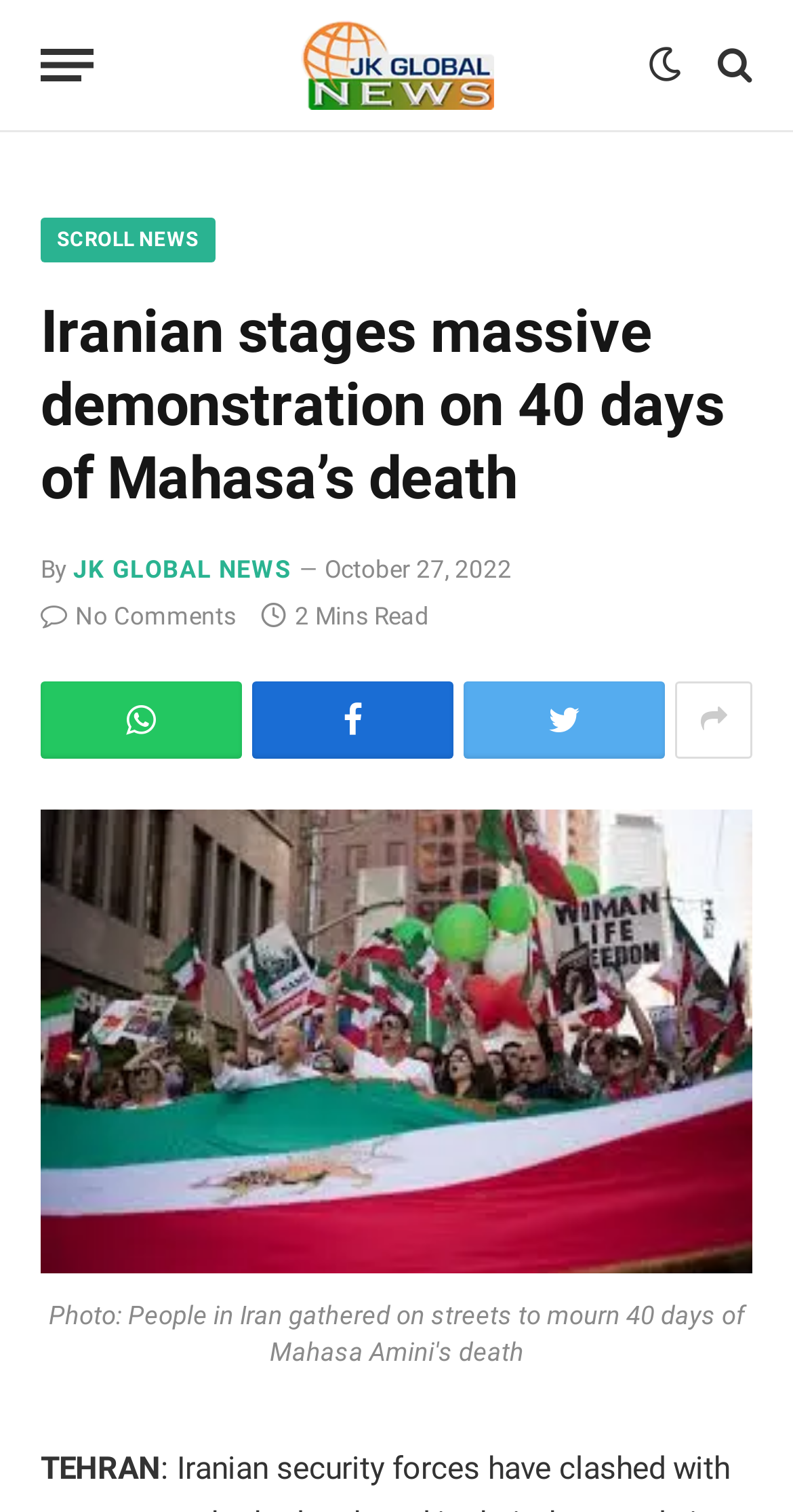What is the text of the webpage's headline?

Iranian stages massive demonstration on 40 days of Mahasa’s death